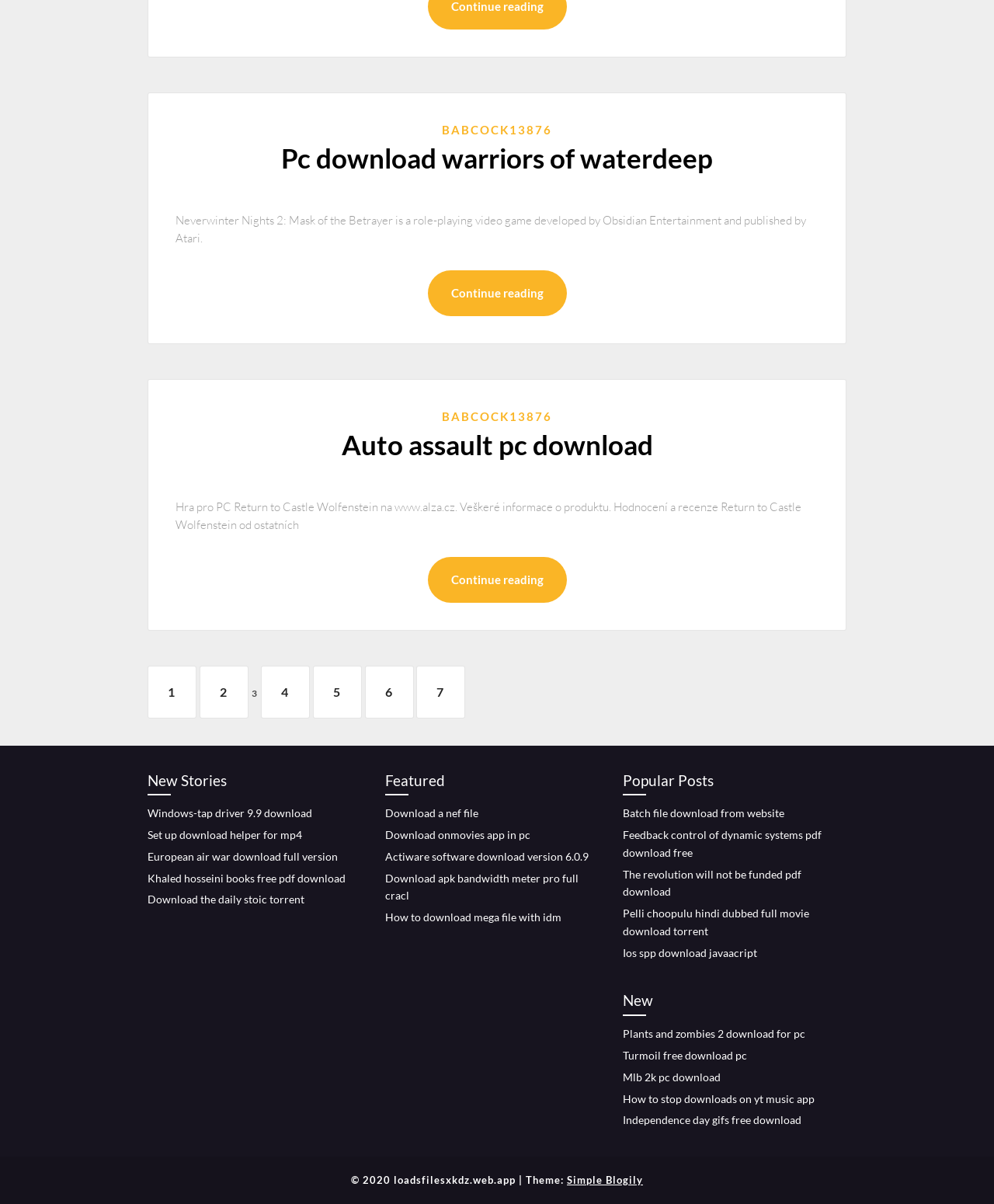Determine the bounding box coordinates of the clickable region to execute the instruction: "Go to page 2". The coordinates should be four float numbers between 0 and 1, denoted as [left, top, right, bottom].

[0.201, 0.553, 0.25, 0.596]